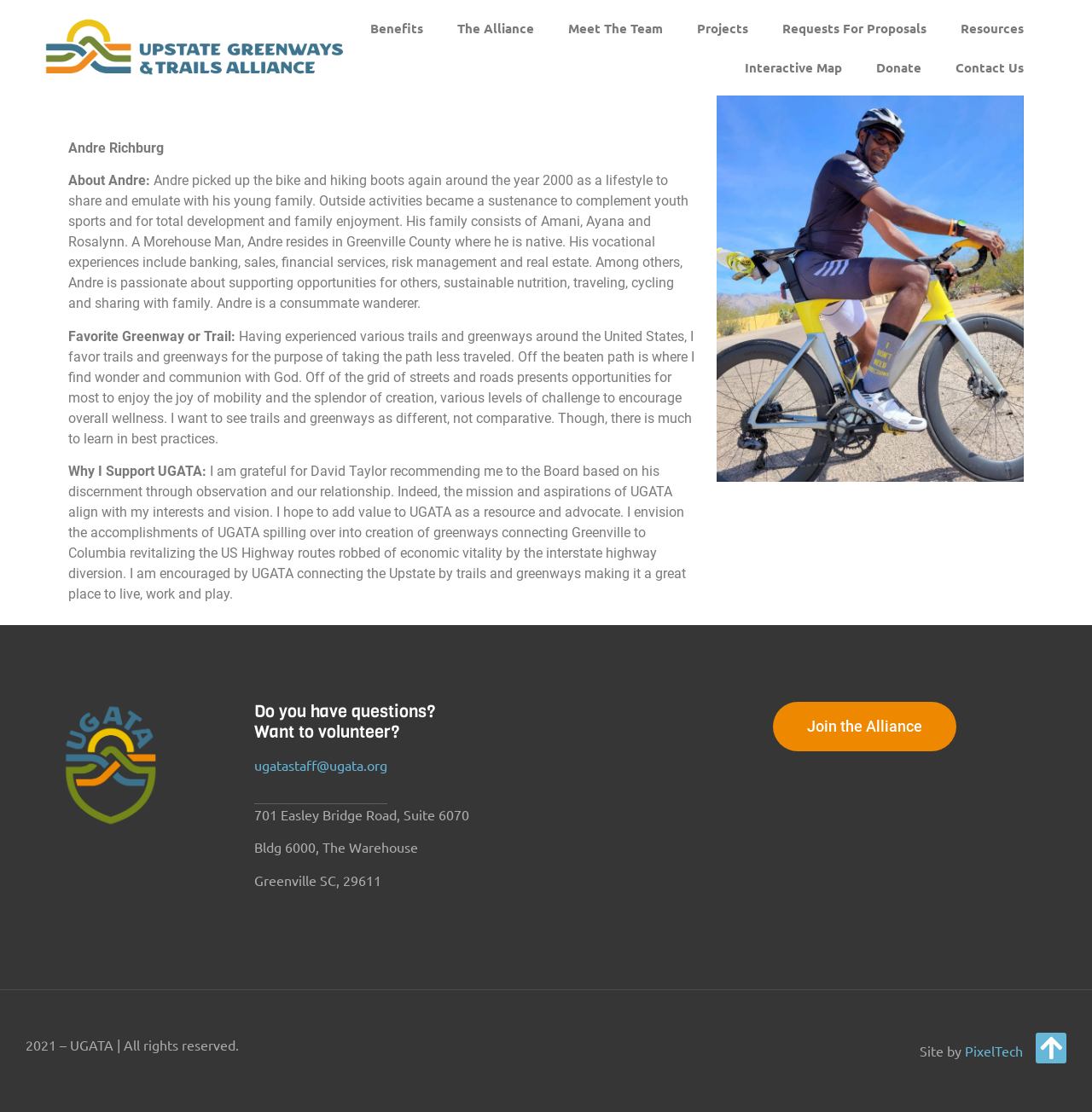Answer the following in one word or a short phrase: 
What is Andre's vision for UGATA?

Connecting Greenville to Columbia